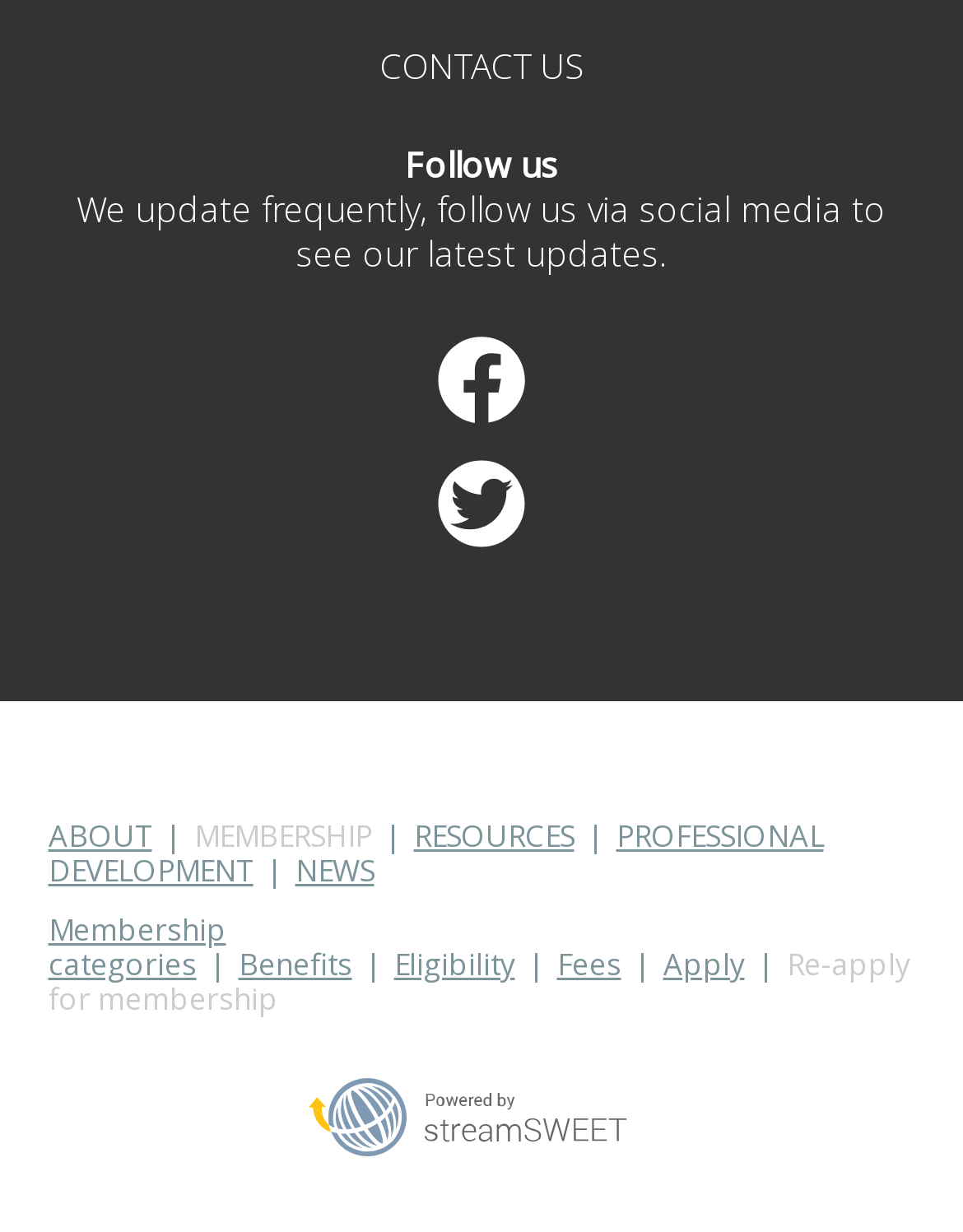Identify the bounding box coordinates of the section to be clicked to complete the task described by the following instruction: "Follow us on Facebook". The coordinates should be four float numbers between 0 and 1, formatted as [left, top, right, bottom].

[0.05, 0.268, 0.95, 0.348]